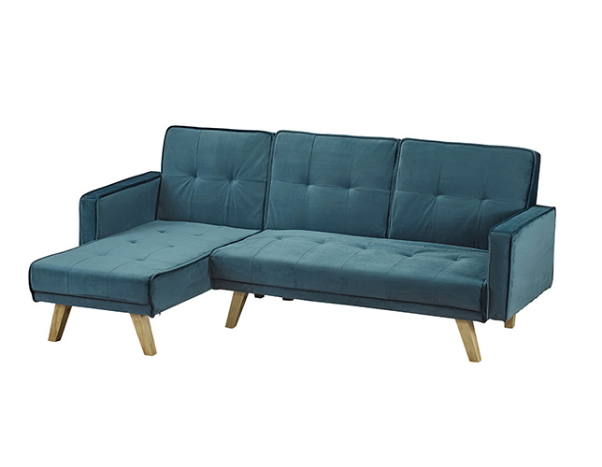Elaborate on all the key elements and details present in the image.

The image features the Kitson Corner Sofa Bed, elegantly upholstered in a striking teal velvet fabric. This stylish piece combines modern design with functionality, showcasing a sleek three-seater layout that includes a convenient extended chaise. The tufted detailing on the backrest and seating adds a touch of sophistication, while the light oak legs provide sturdy support and a warm contrast to the upholstery. Perfect for small spaces, this versatile sofa bed is an ideal choice for accommodating guests and enhancing your living area décor. Its dimensions are W 2200 mm x H 870 mm x D 840 mm, making it both spacious and cozy for lounging or sleeping.